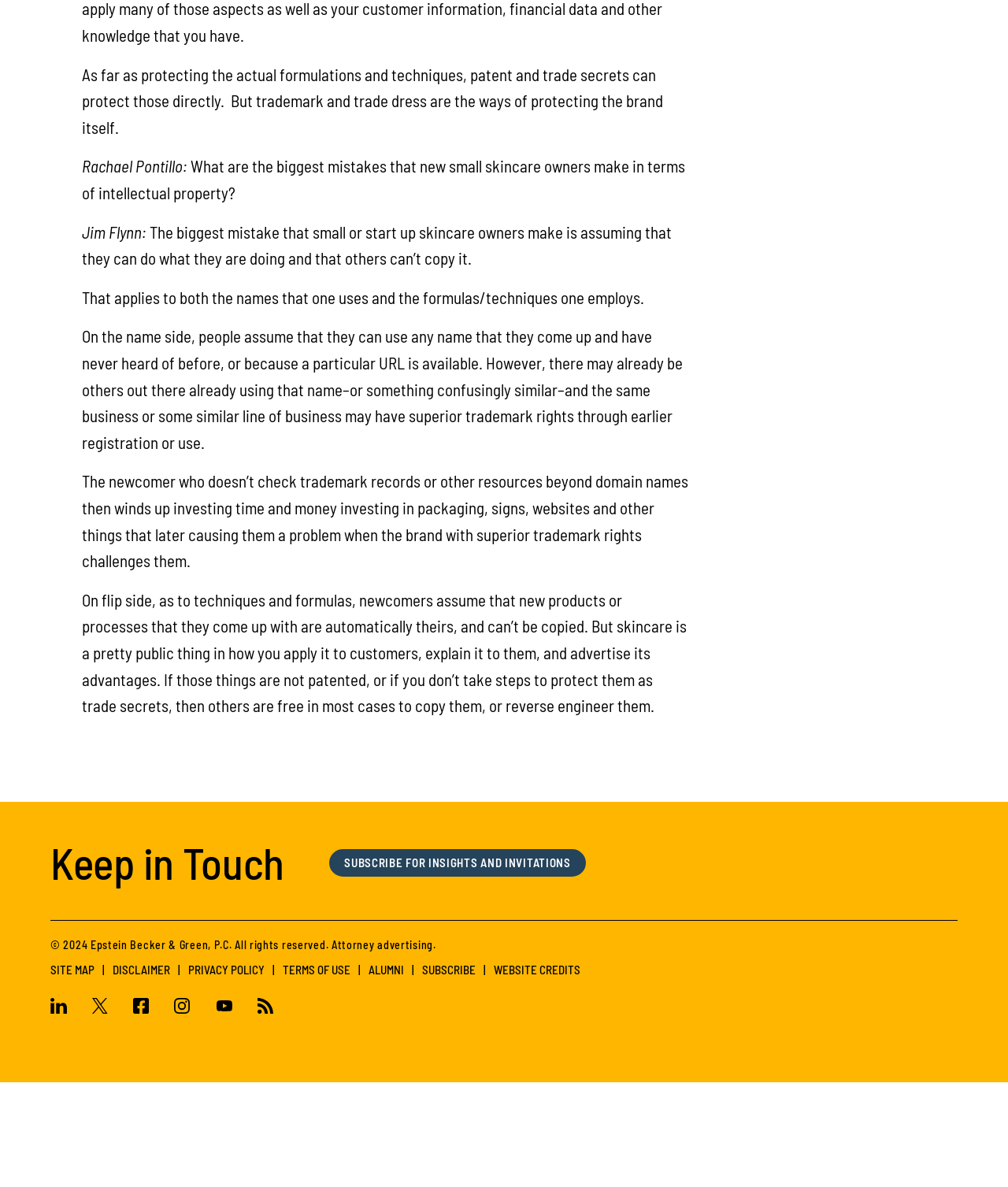Find the bounding box of the UI element described as follows: "Linkedin".

[0.05, 0.929, 0.079, 0.945]